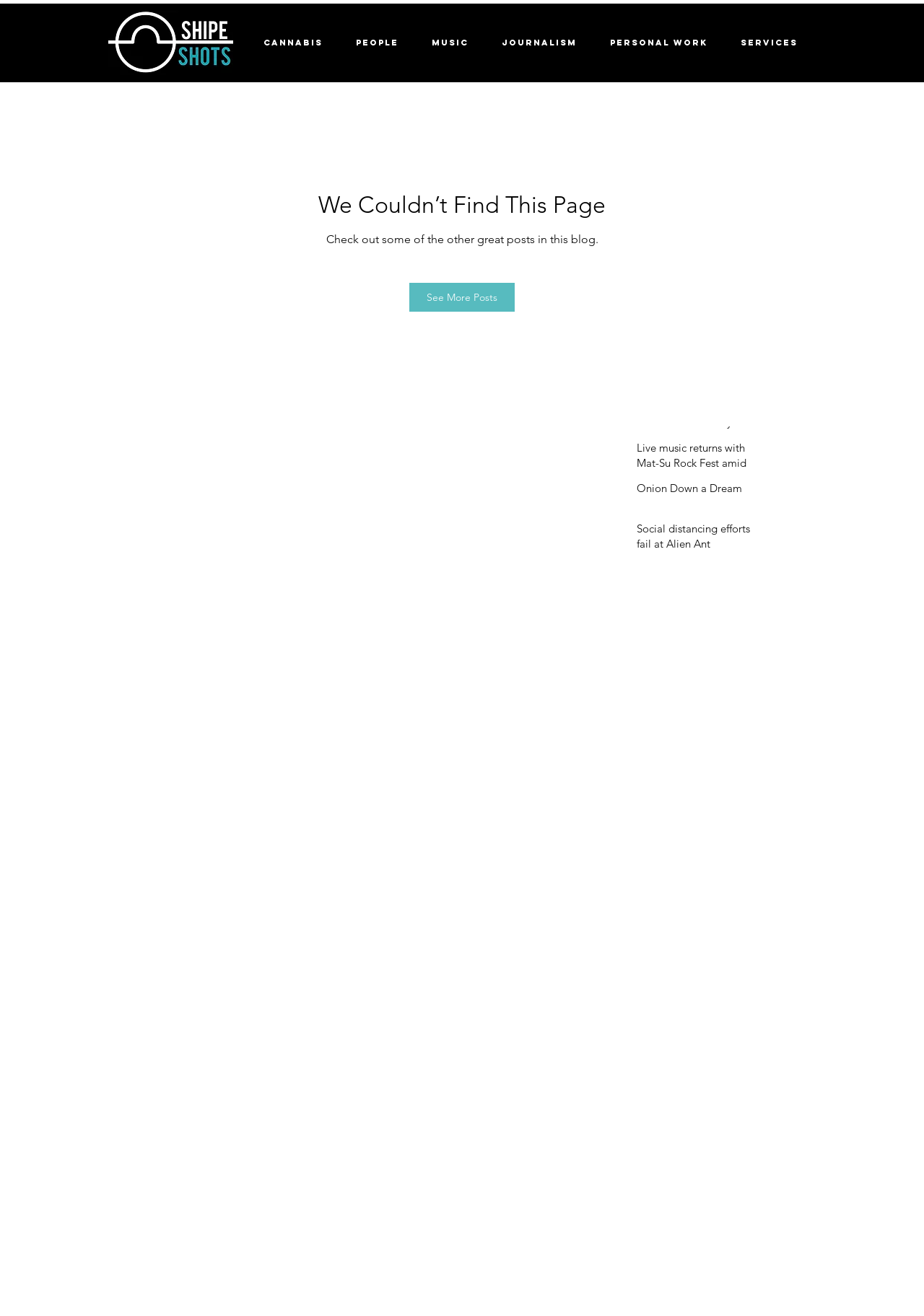Please use the details from the image to answer the following question comprehensively:
What is the category of the first post?

The first post is 'Alaska’s Sungrown Cannabis', which falls under the category of CANNABIS.